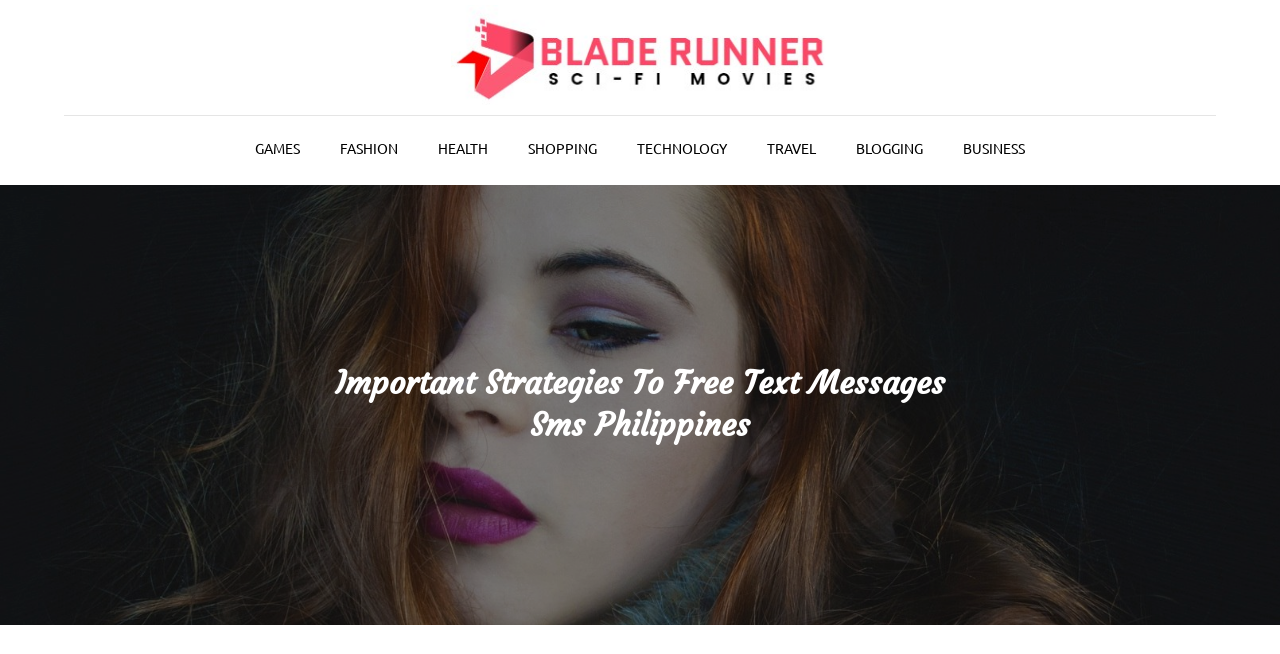Please find the bounding box coordinates in the format (top-left x, top-left y, bottom-right x, bottom-right y) for the given element description. Ensure the coordinates are floating point numbers between 0 and 1. Description: Nothing to See Here

None